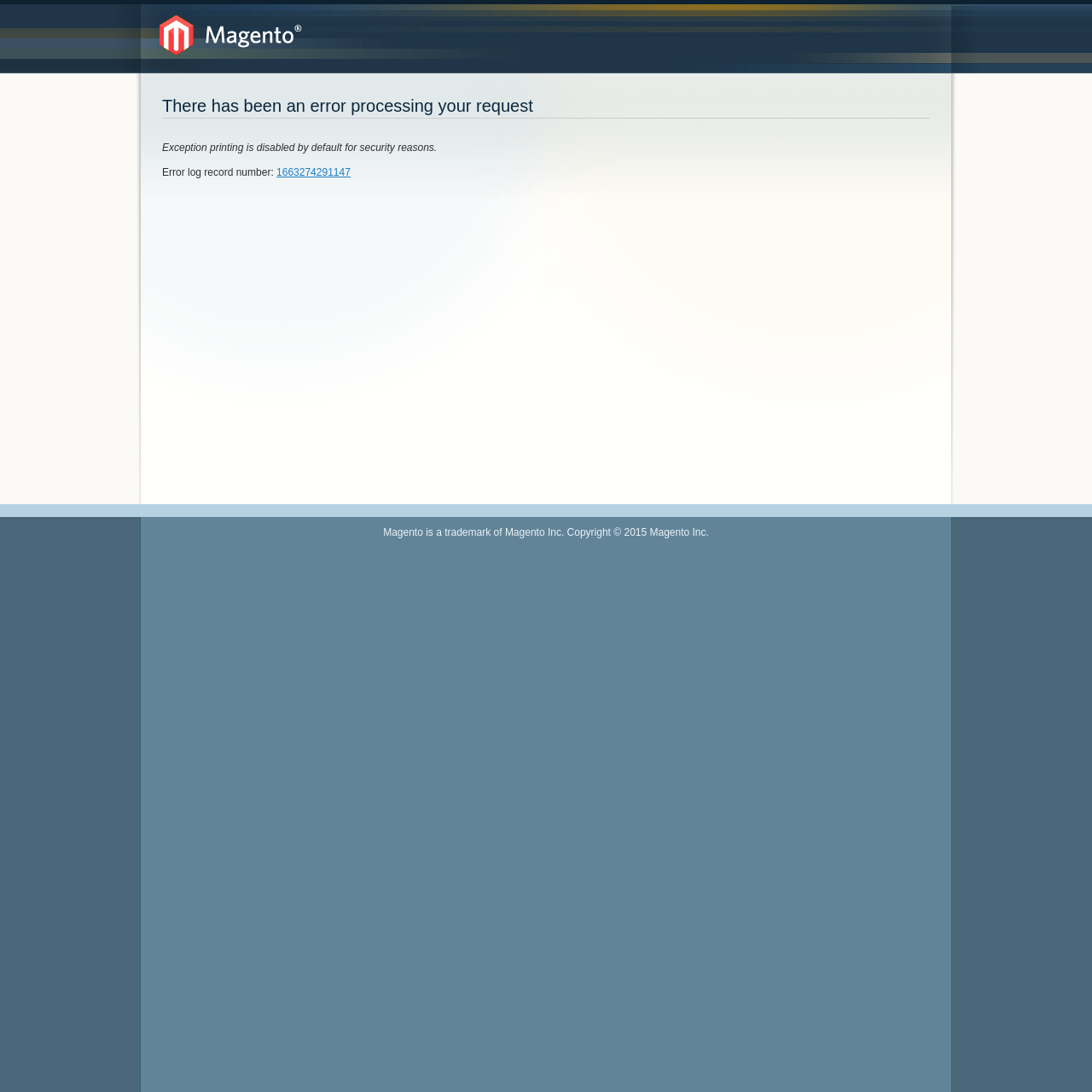Please determine the heading text of this webpage.

There has been an error processing your request